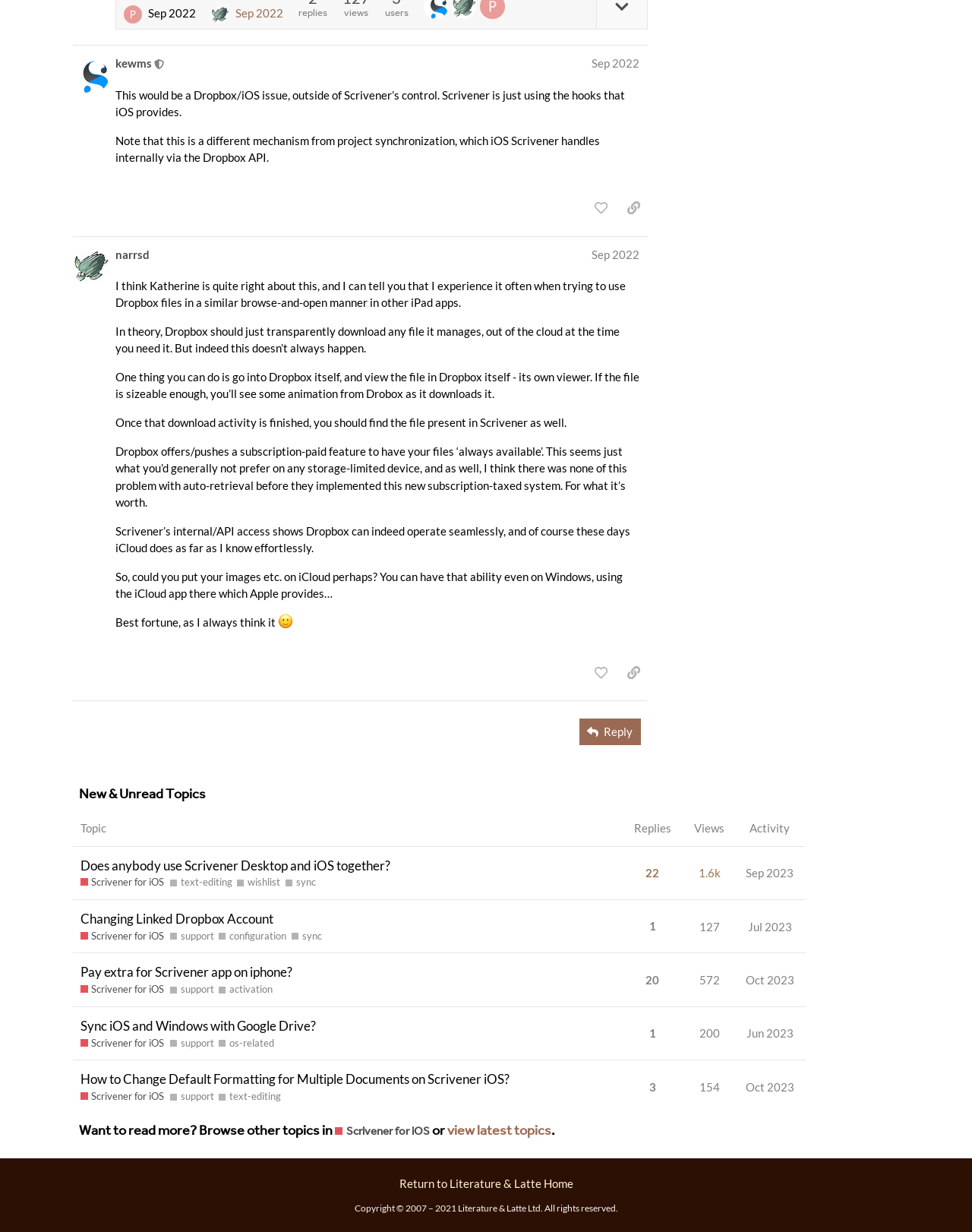Find the coordinates for the bounding box of the element with this description: "Scrivener for iOS".

[0.083, 0.711, 0.169, 0.723]